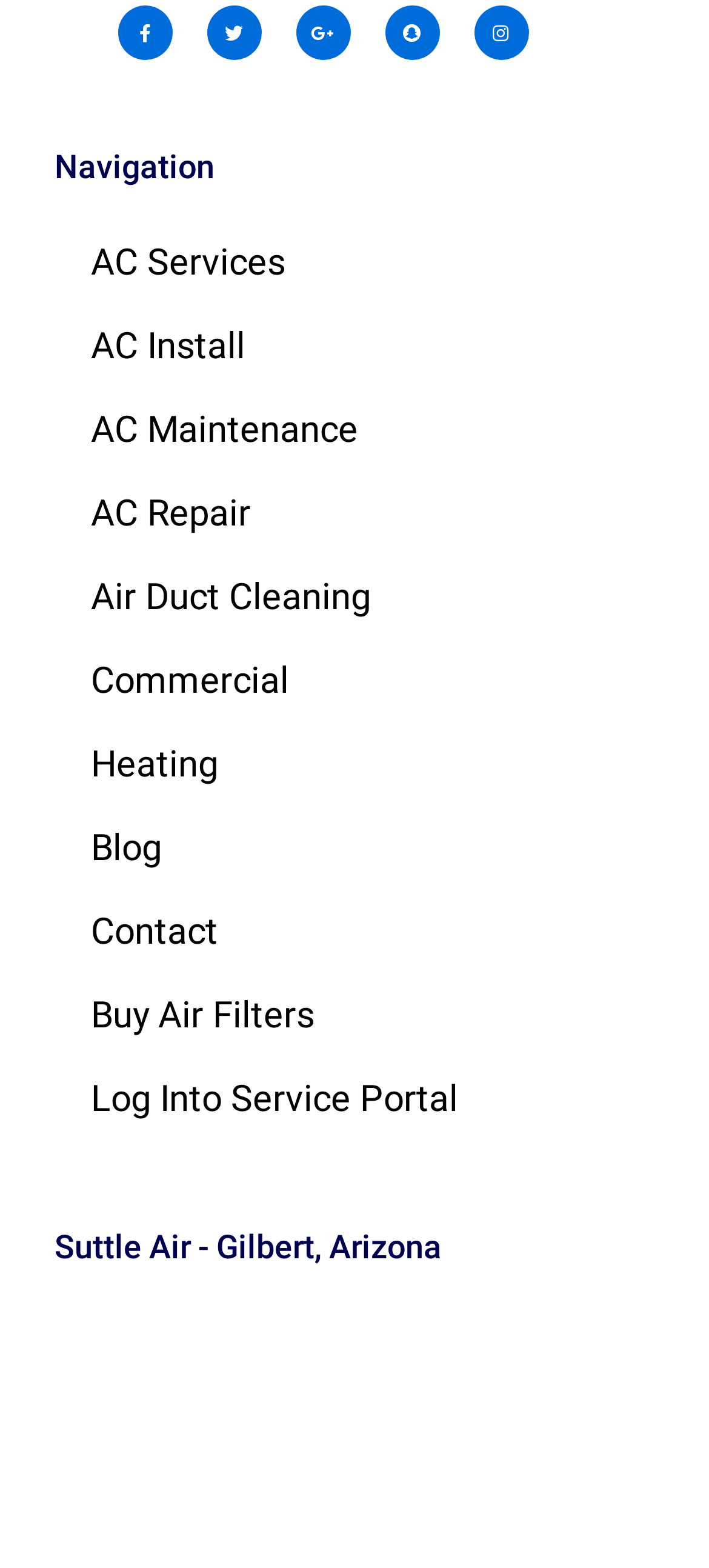Answer this question using a single word or a brief phrase:
What is the name of the company?

Suttle Air